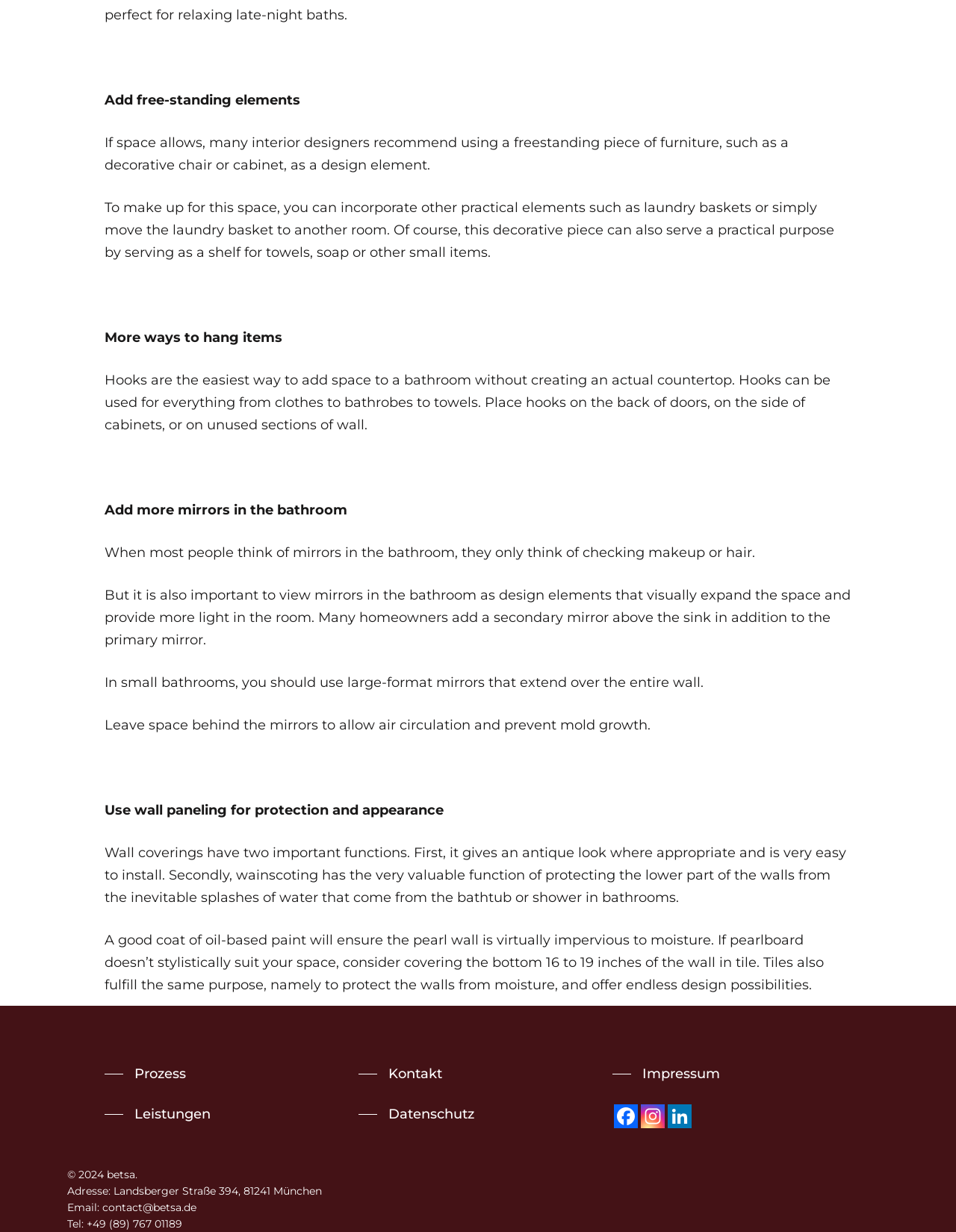Determine the bounding box coordinates (top-left x, top-left y, bottom-right x, bottom-right y) of the UI element described in the following text: aria-label="Linkedin" title="Linkedin"

[0.699, 0.897, 0.724, 0.916]